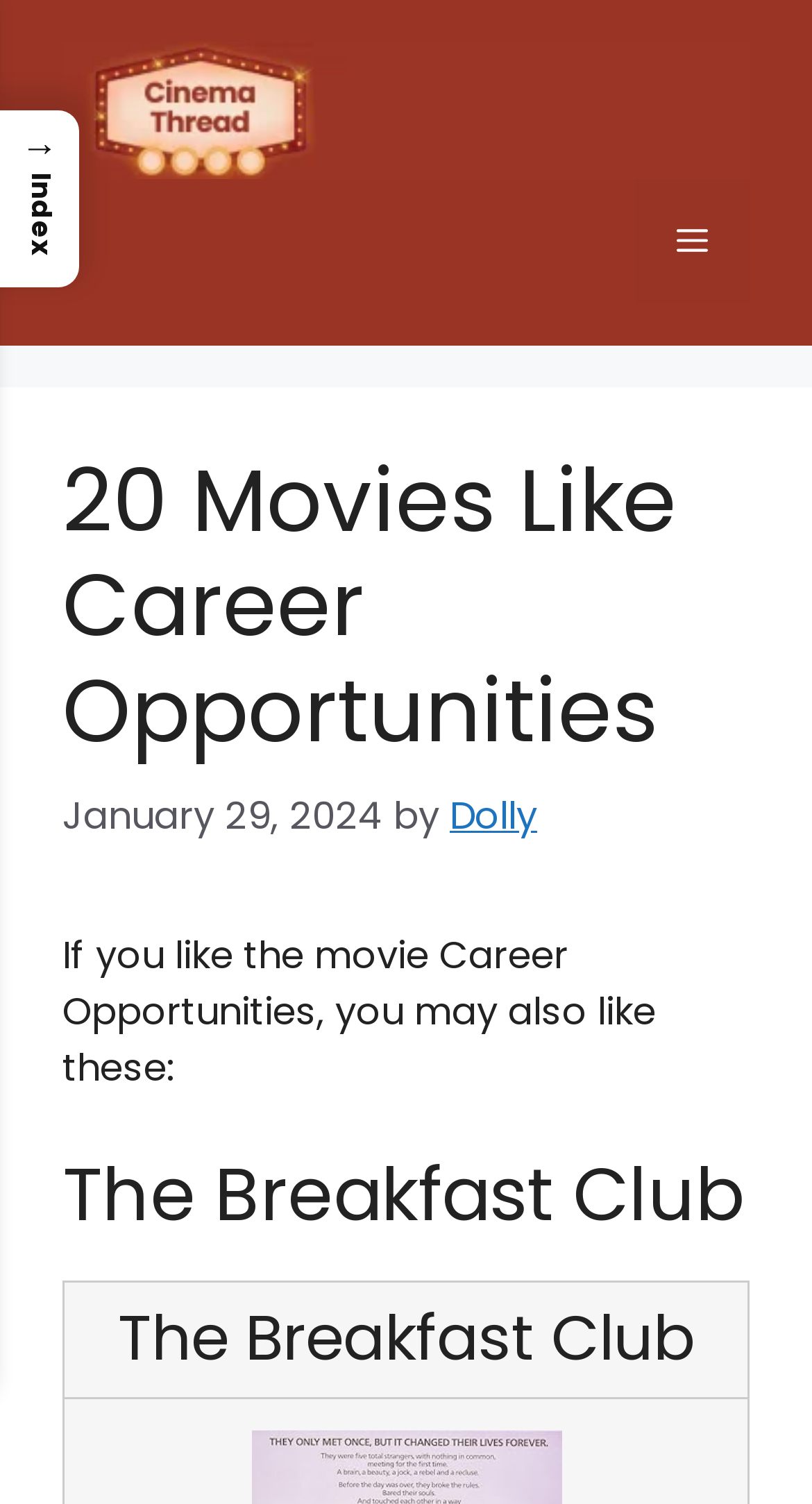Please provide a one-word or short phrase answer to the question:
What is the date of the article?

January 29, 2024